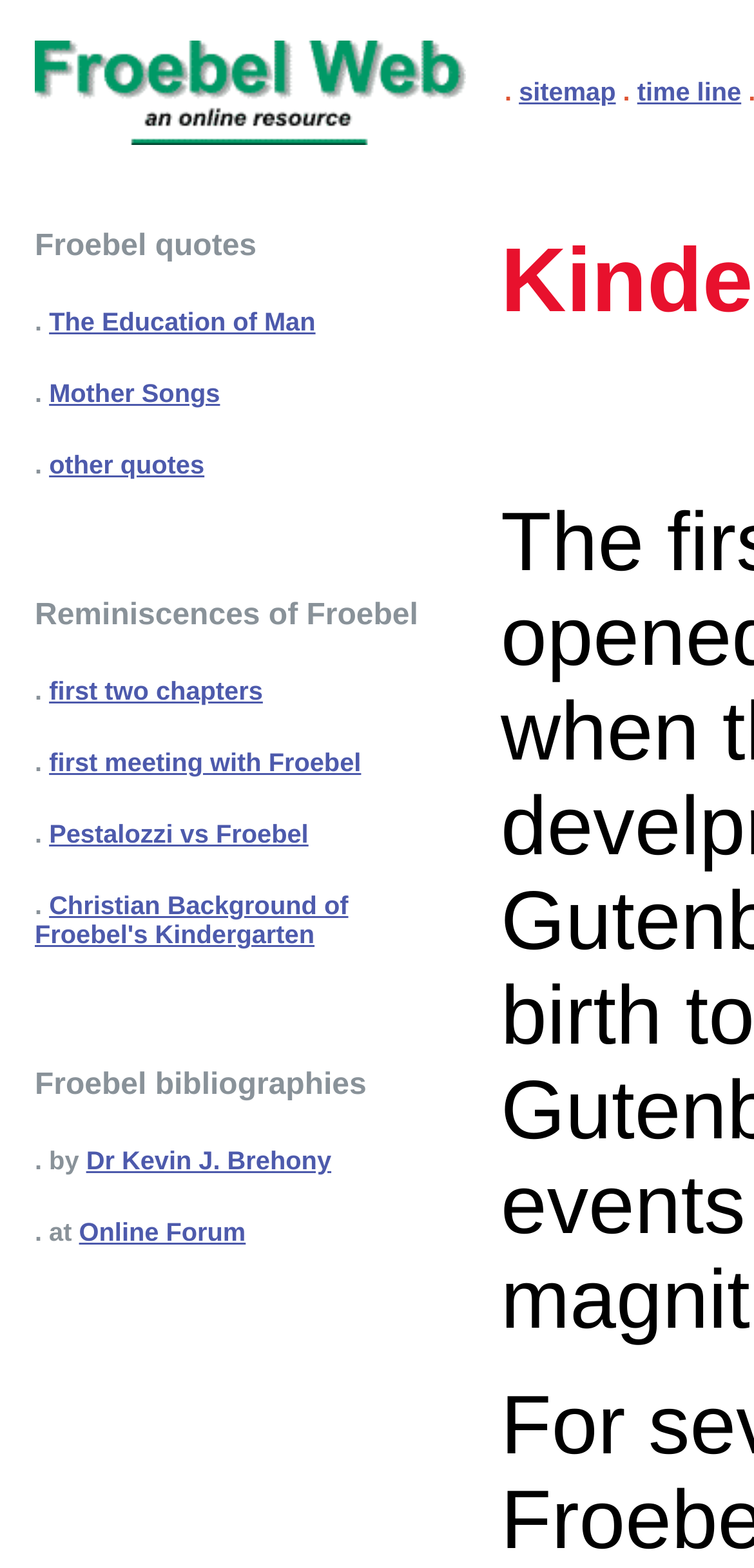Find the bounding box coordinates of the element to click in order to complete the given instruction: "learn about Christian Background of Froebel's Kindergarten."

[0.046, 0.569, 0.462, 0.605]